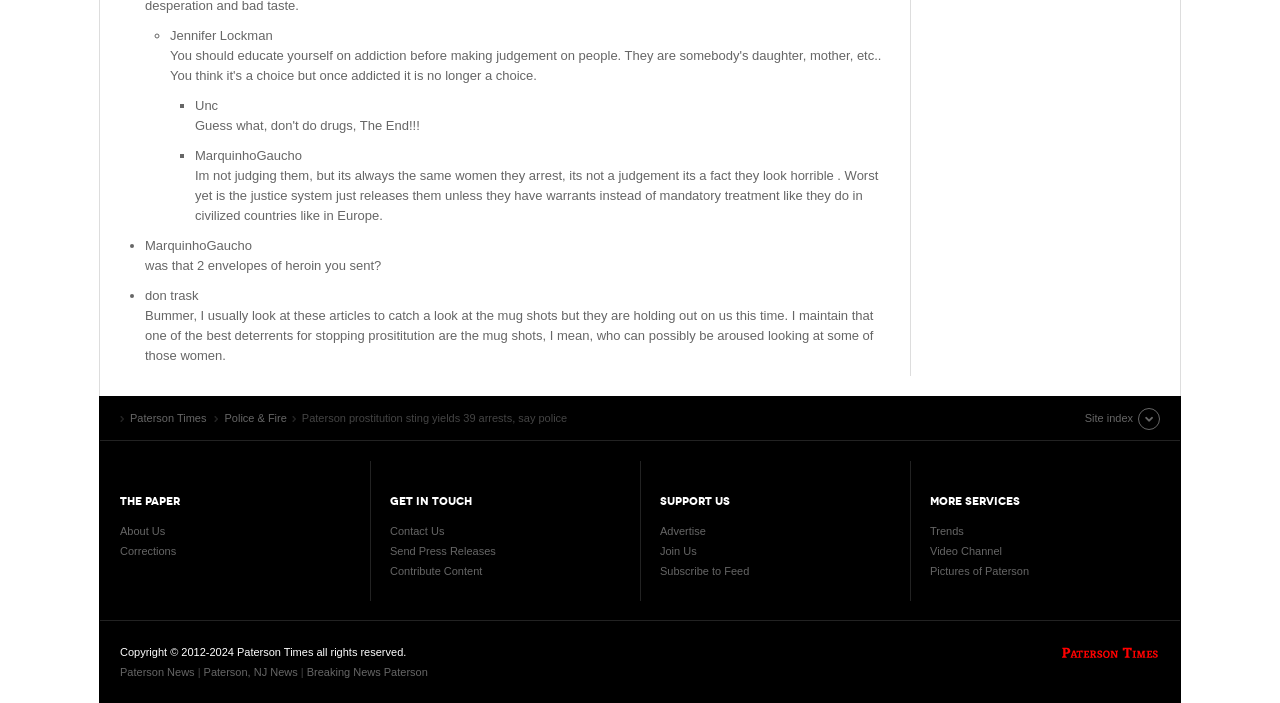Show the bounding box coordinates of the element that should be clicked to complete the task: "Click on 'Paterson News'".

[0.094, 0.947, 0.152, 0.965]